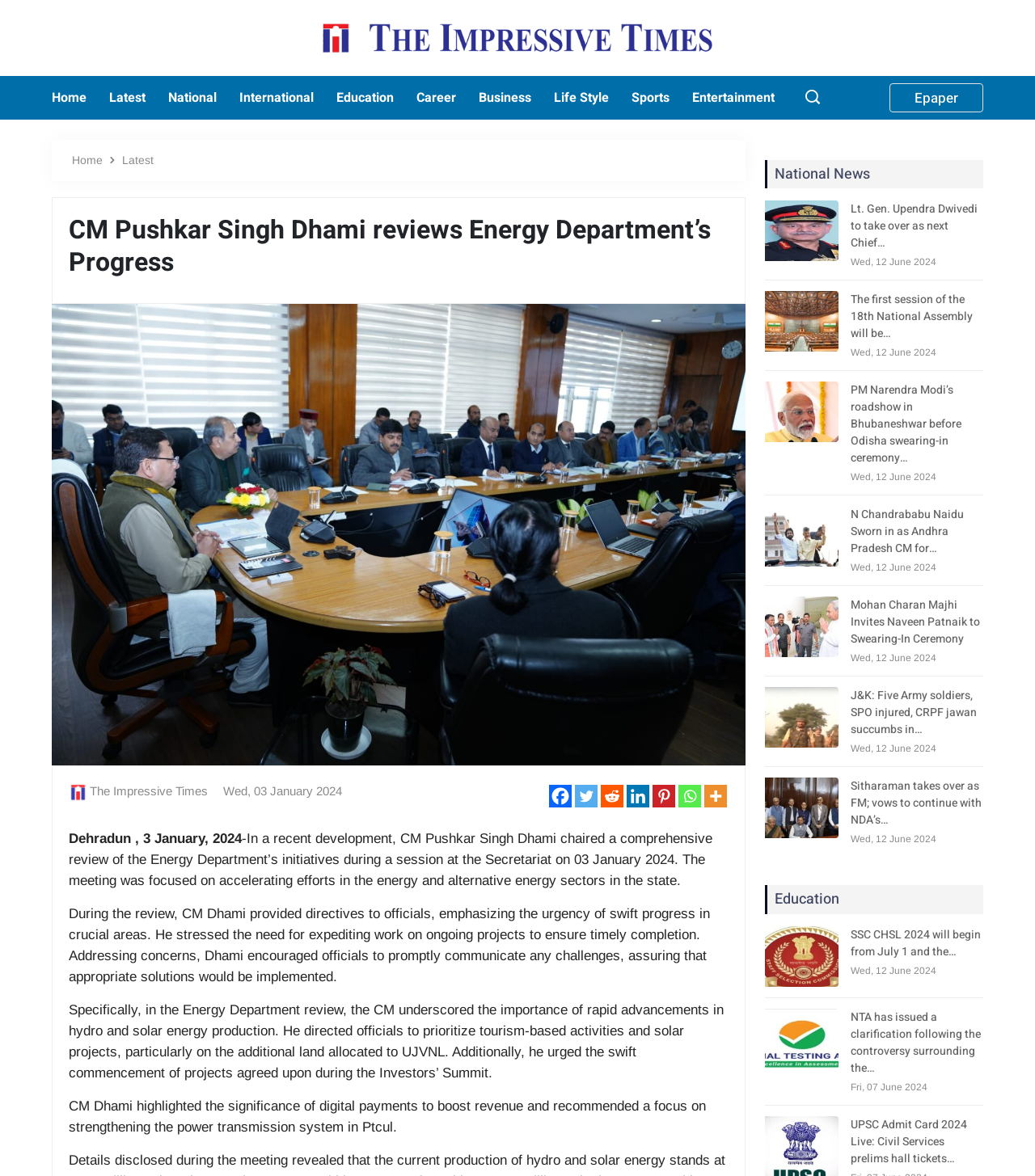Locate the coordinates of the bounding box for the clickable region that fulfills this instruction: "Click on the Home link".

[0.05, 0.075, 0.084, 0.091]